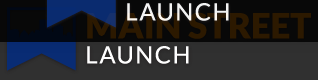What is the color of the stylized ribbon element?
Using the visual information, answer the question in a single word or phrase.

Blue